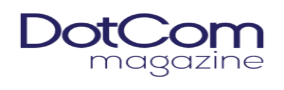What kind of aesthetic does the logo design reflect?
Please use the image to provide an in-depth answer to the question.

The logo design reflects a professional and contemporary aesthetic, which is evident from the caption's description of the logo as stylish and modern, aligning with the magazine's focus on showcasing thought leaders and their insights.